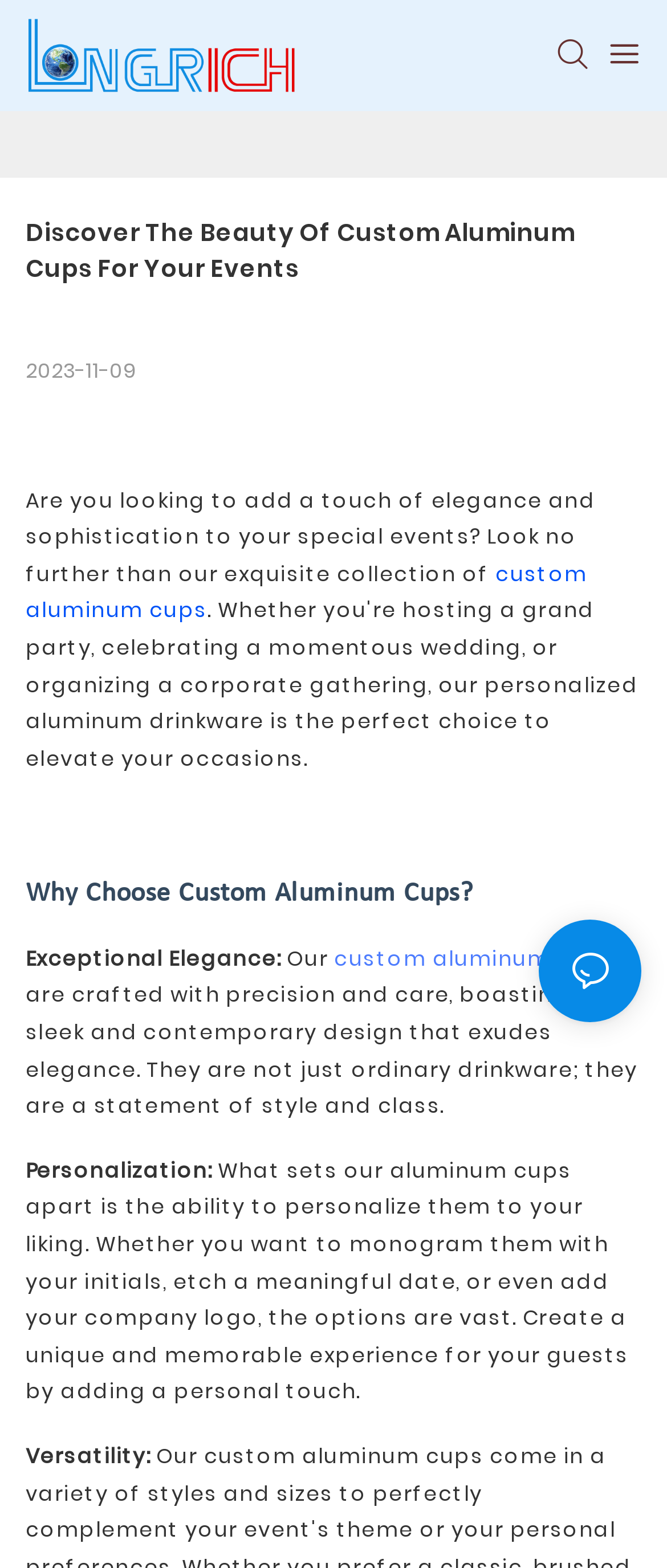What is the primary material of the cups?
Please respond to the question with a detailed and well-explained answer.

Based on the webpage content, specifically the link 'custom aluminum cups' and the text 'aluminum cup', it can be inferred that the primary material of the cups is aluminum.